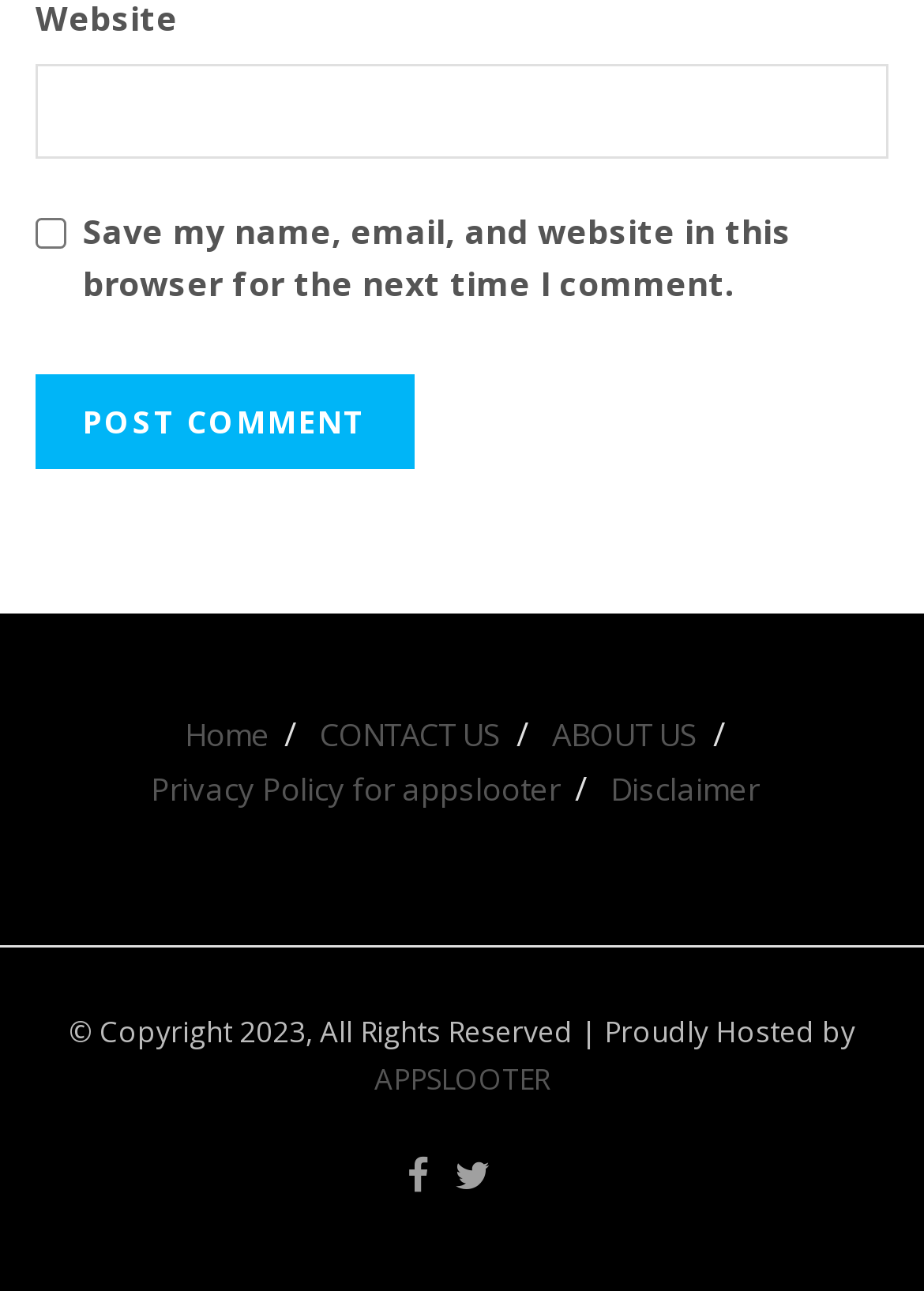Please determine the bounding box coordinates for the element that should be clicked to follow these instructions: "Post a comment".

[0.038, 0.291, 0.449, 0.364]